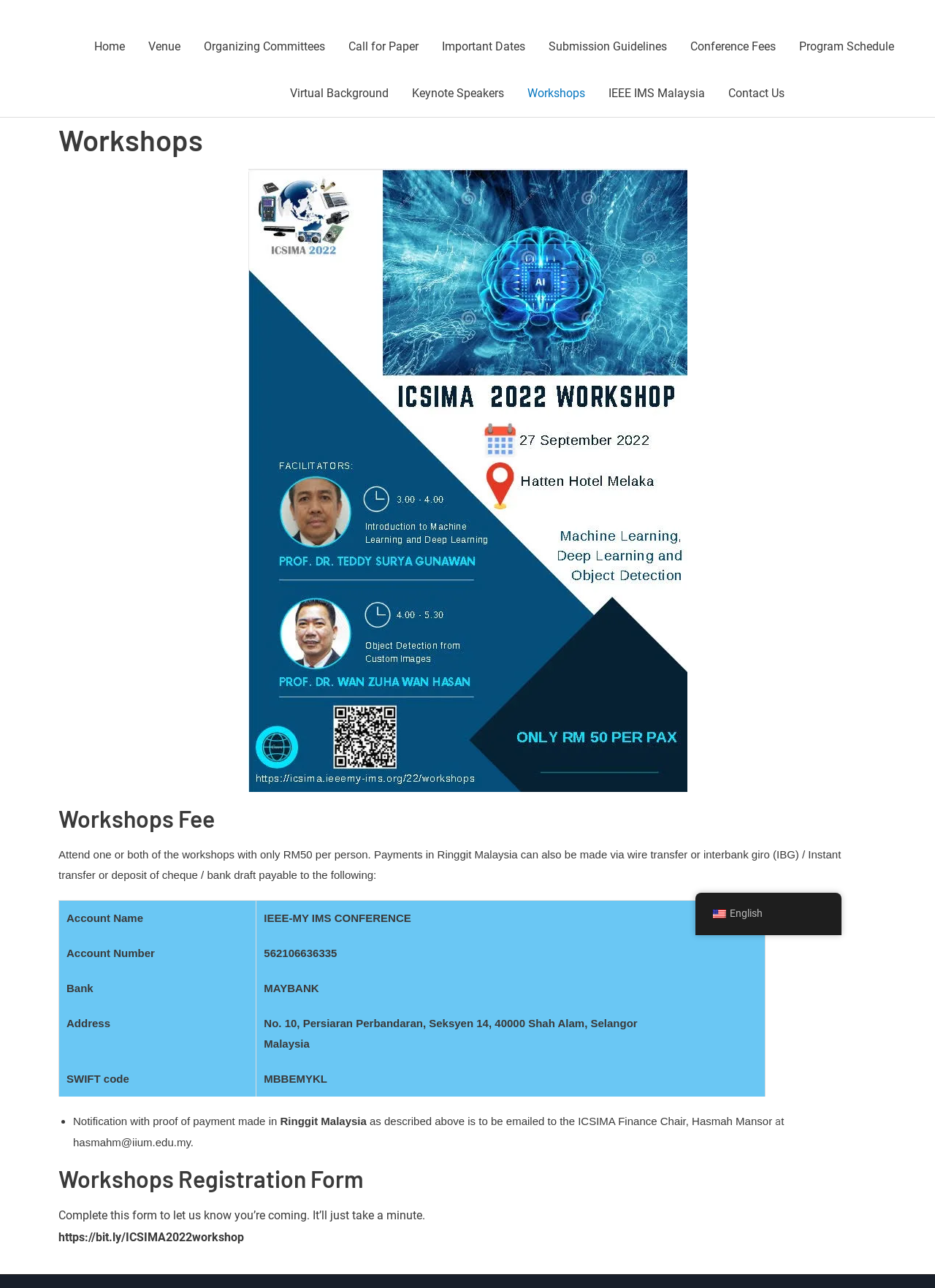Point out the bounding box coordinates of the section to click in order to follow this instruction: "View the Workshops Registration Form".

[0.062, 0.906, 0.938, 0.924]